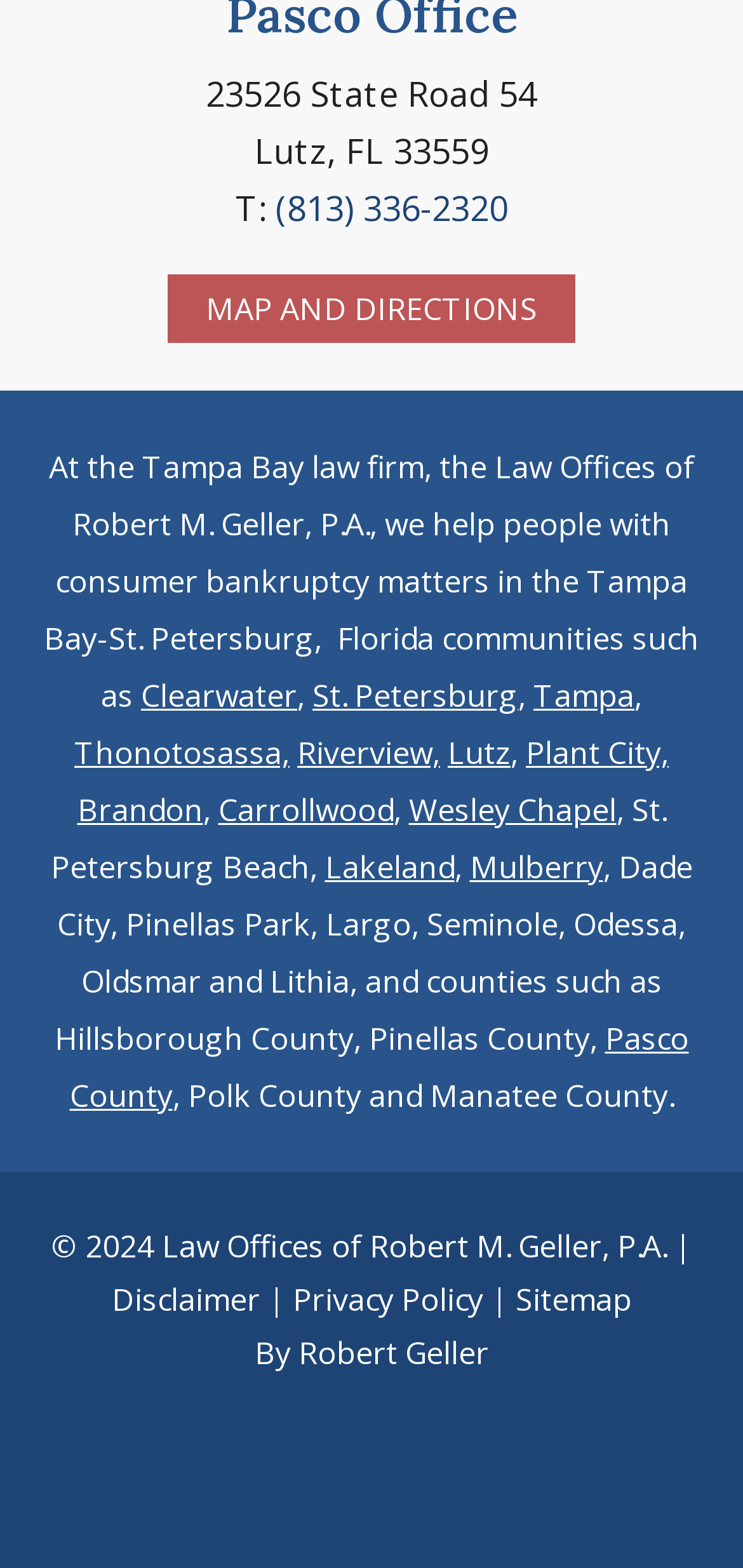Please determine the bounding box coordinates for the UI element described as: "alt="twitter"".

[0.285, 0.939, 0.428, 0.966]